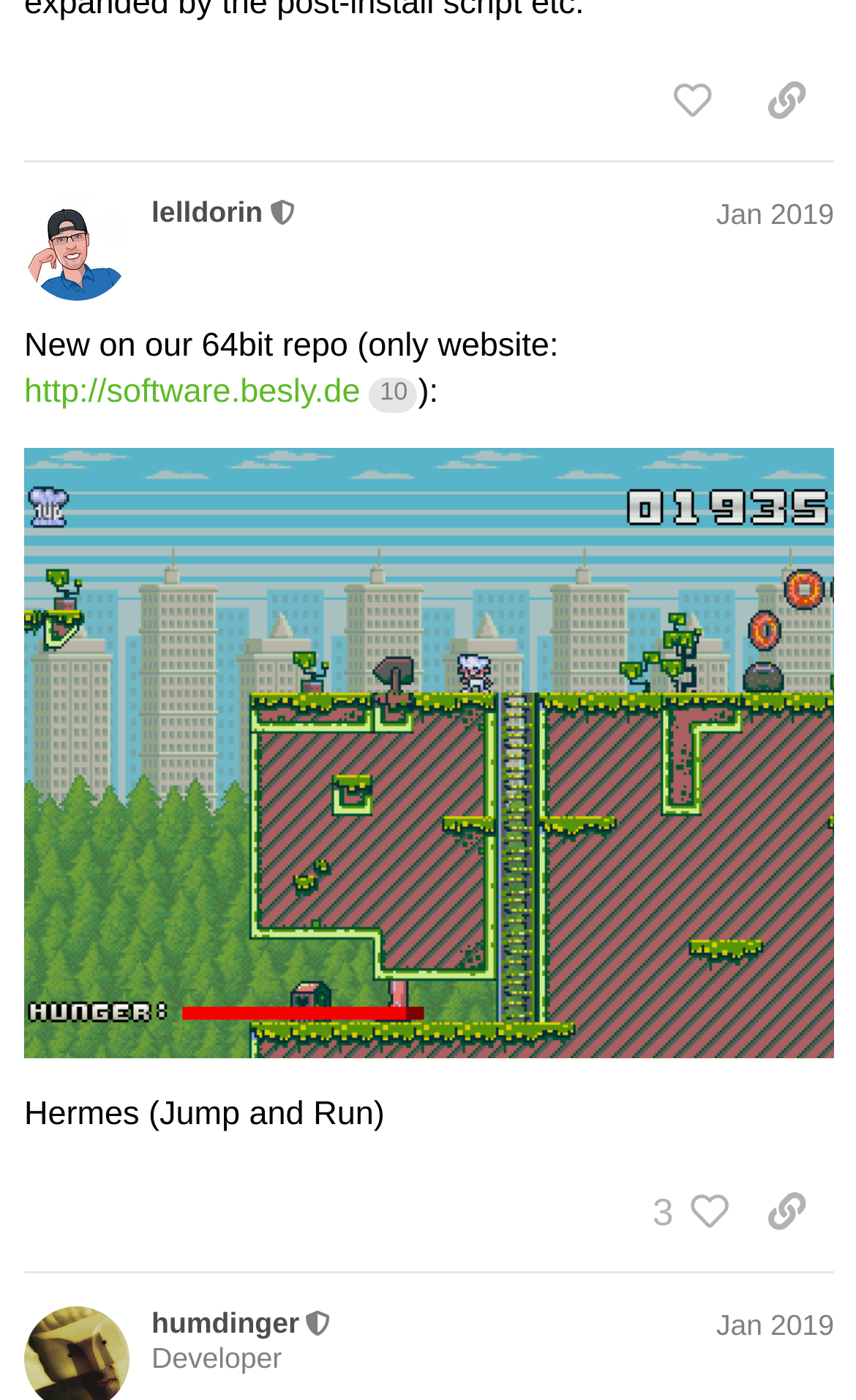Could you find the bounding box coordinates of the clickable area to complete this instruction: "view who liked this post"?

[0.729, 0.834, 0.864, 0.894]